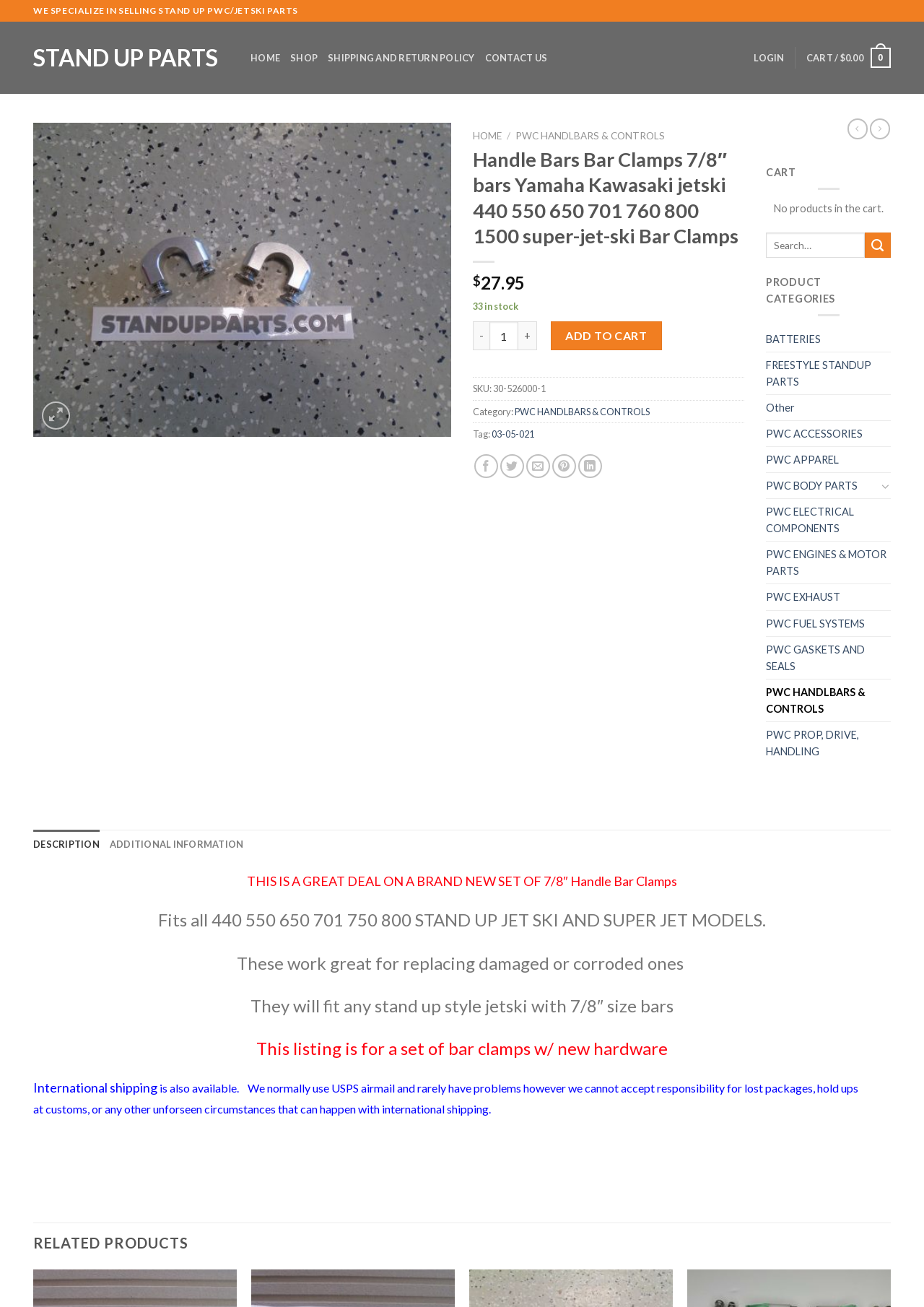Please predict the bounding box coordinates of the element's region where a click is necessary to complete the following instruction: "Go to top of the page". The coordinates should be represented by four float numbers between 0 and 1, i.e., [left, top, right, bottom].

[0.953, 0.681, 0.983, 0.703]